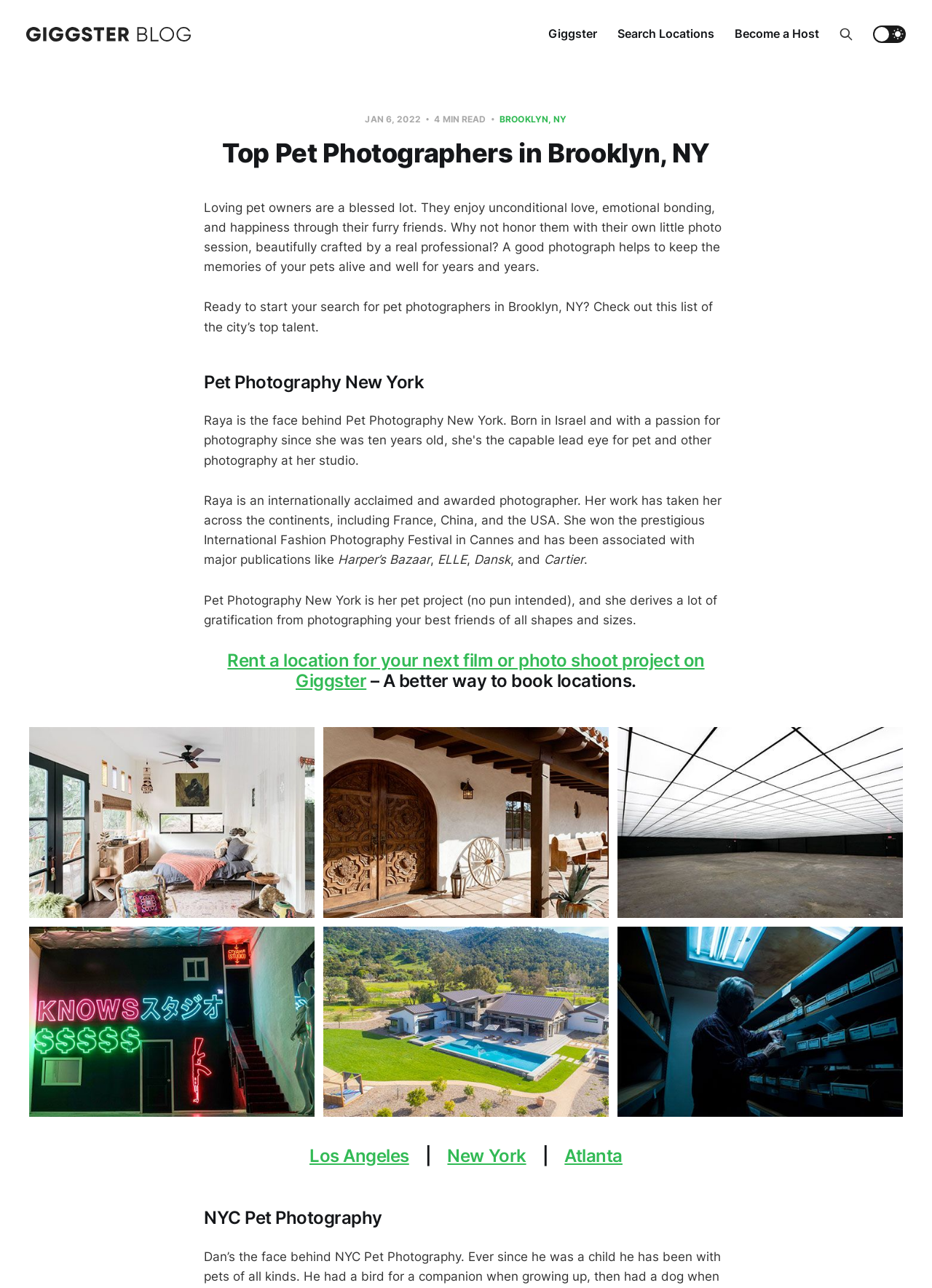Provide a brief response to the question using a single word or phrase: 
What is the purpose of Pet Photography New York?

Photographing pets